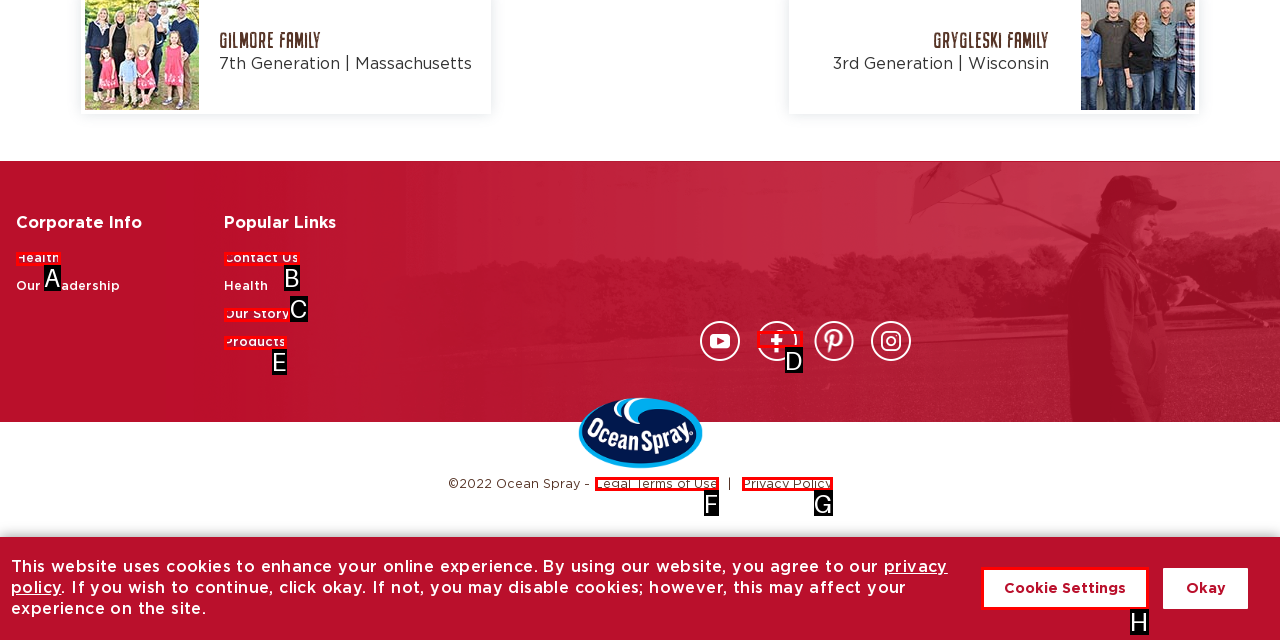Identify the HTML element that best matches the description: Products. Provide your answer by selecting the corresponding letter from the given options.

E